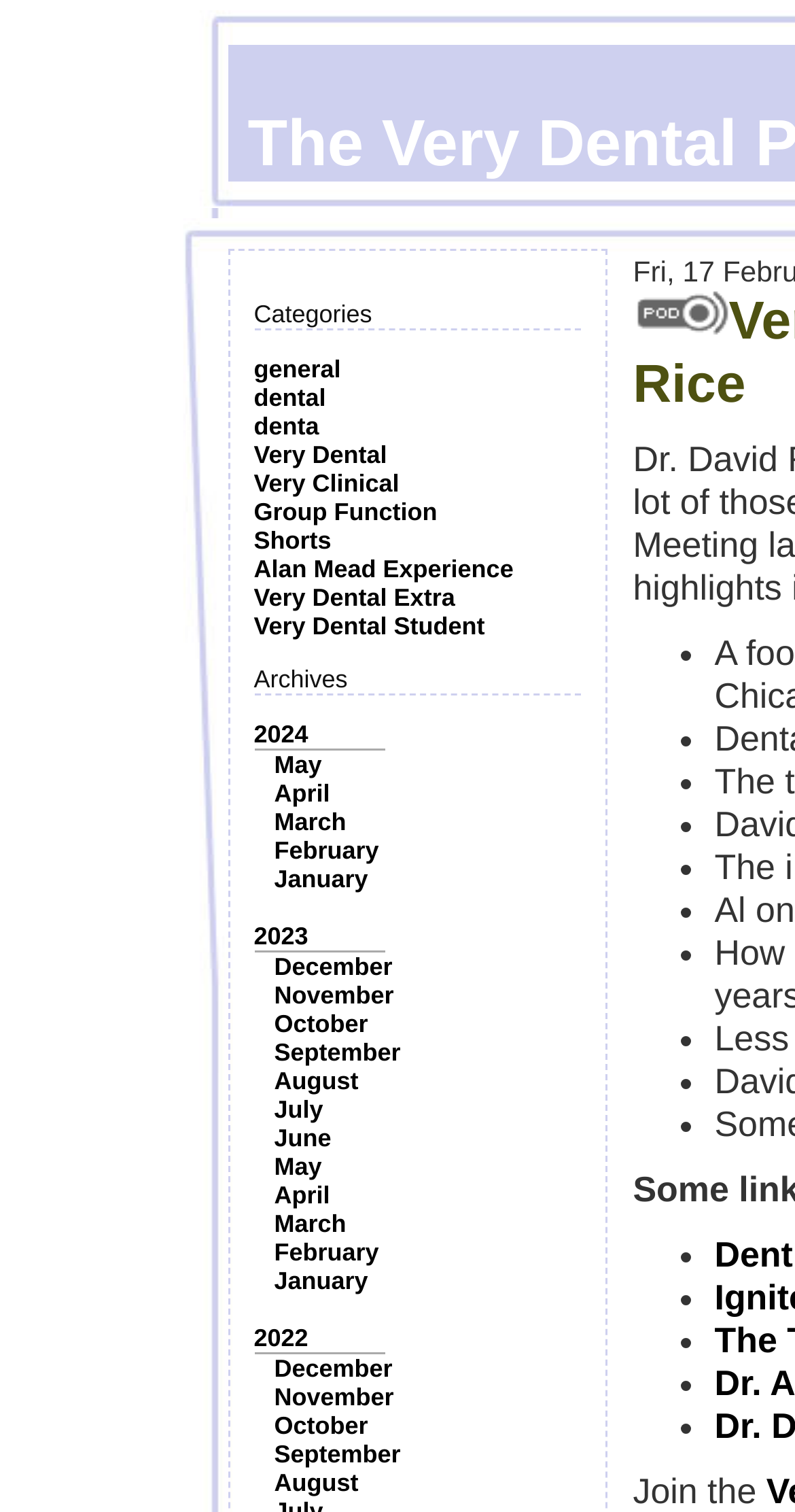Predict the bounding box of the UI element based on this description: "November".

[0.345, 0.915, 0.495, 0.933]